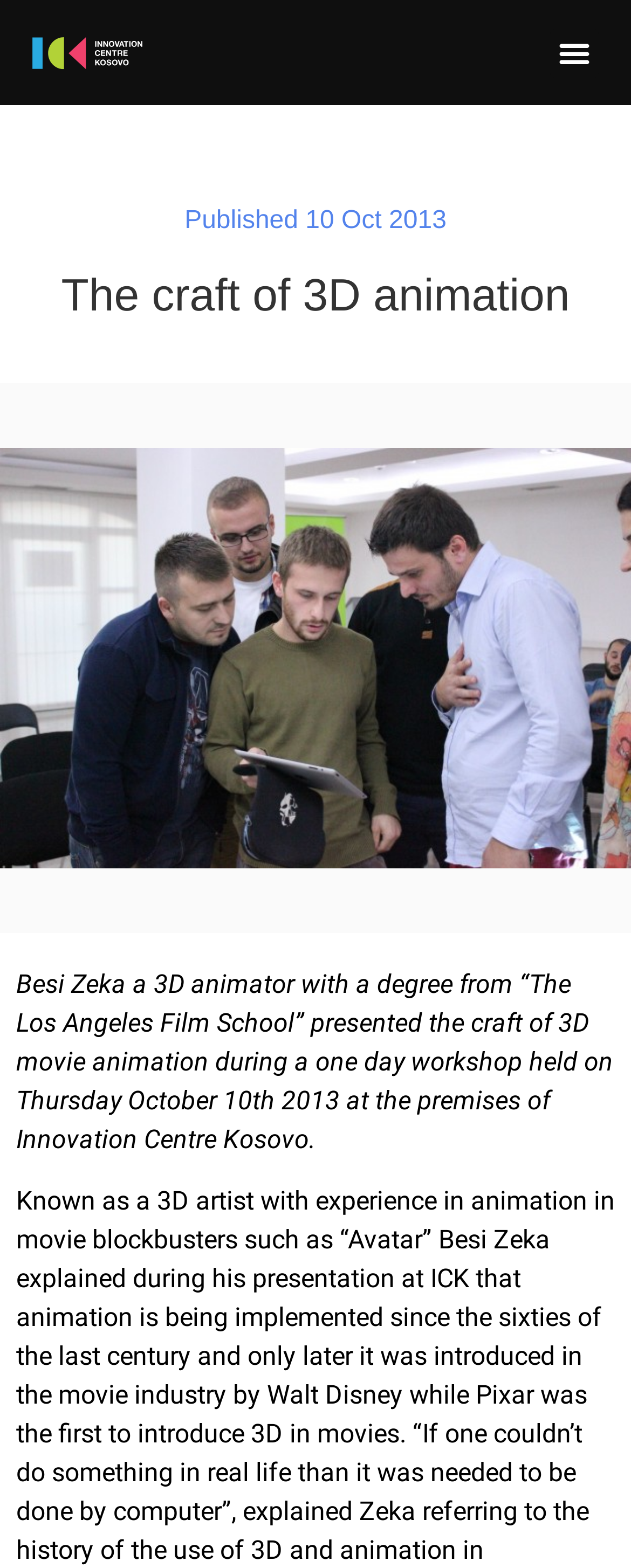Answer the question below with a single word or a brief phrase: 
What is the degree of Besi Zeka?

From The Los Angeles Film School